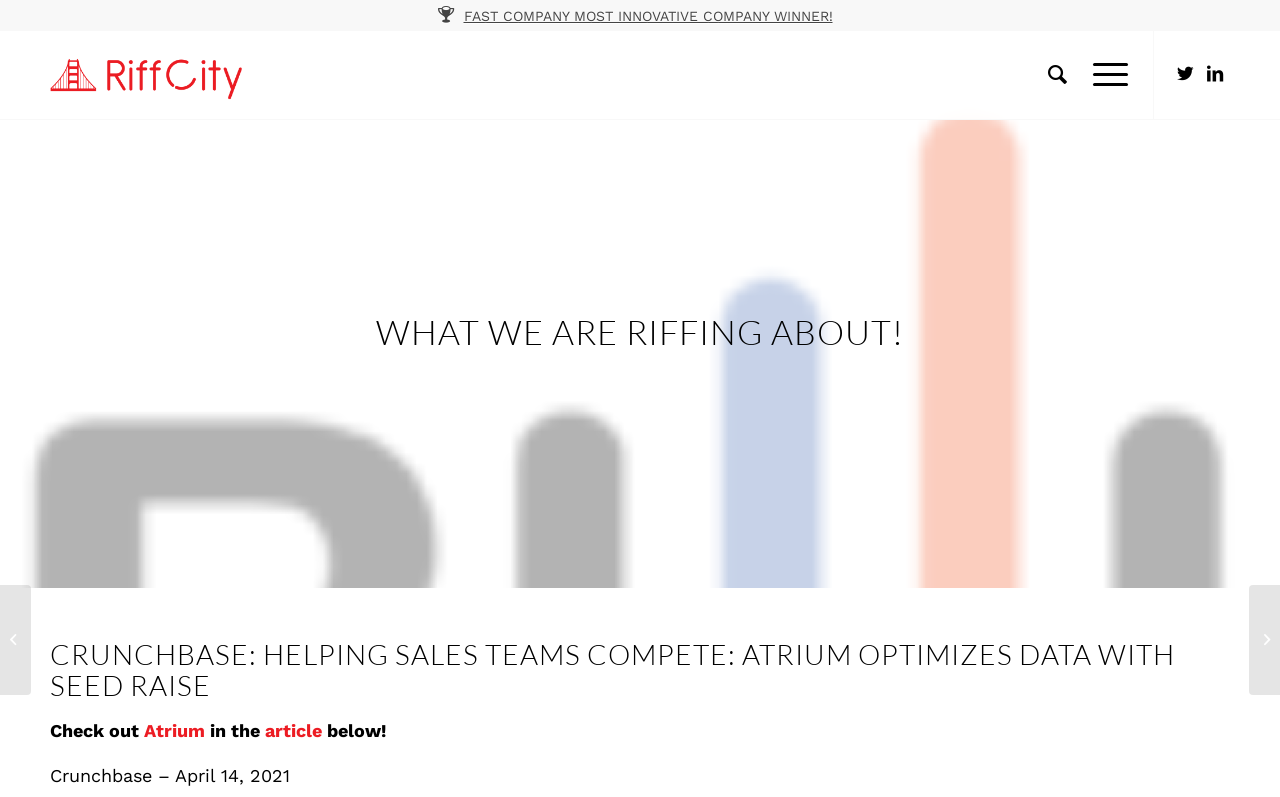Please identify the bounding box coordinates of the element that needs to be clicked to perform the following instruction: "Go to Riff City Strategies".

[0.039, 0.039, 0.189, 0.149]